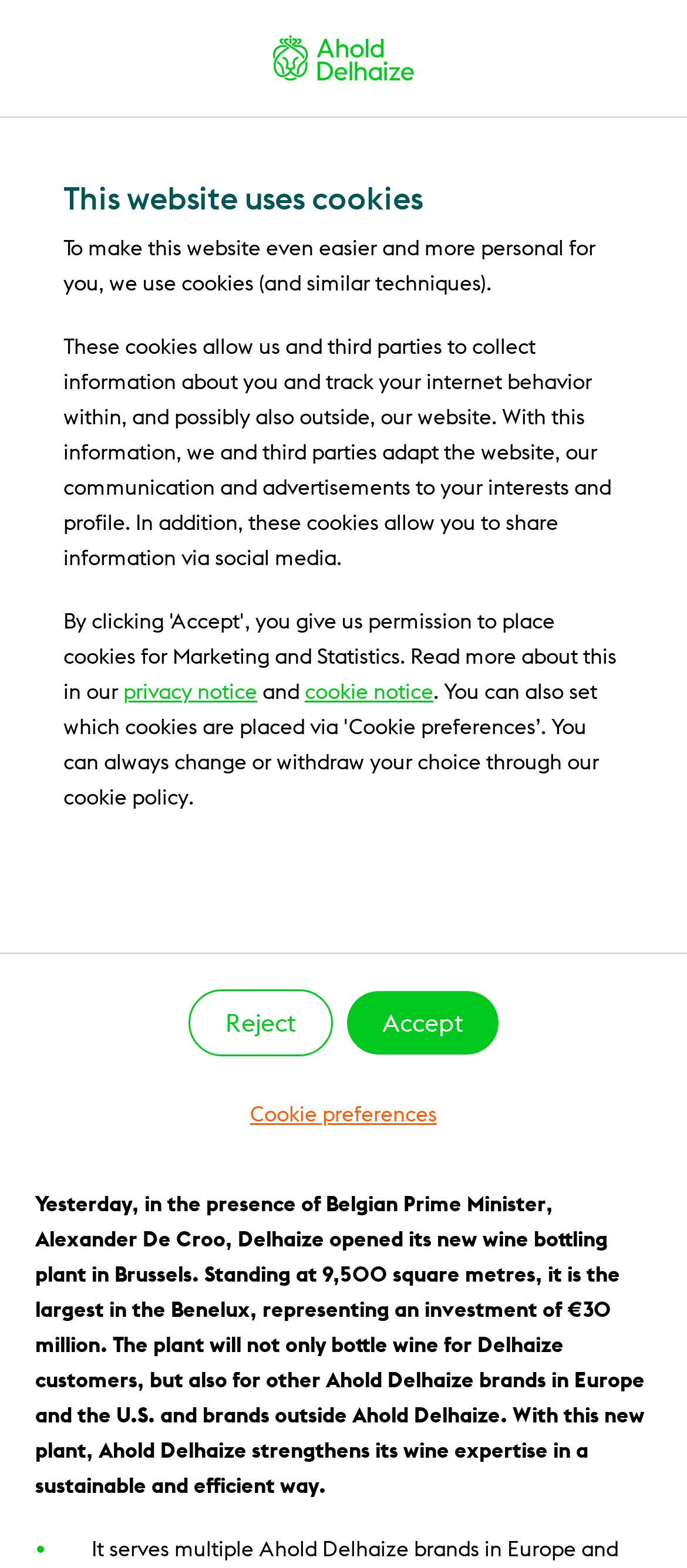Identify the bounding box coordinates for the UI element described as follows: privacy notice. Use the format (top-left x, top-left y, bottom-right x, bottom-right y) and ensure all values are floating point numbers between 0 and 1.

[0.179, 0.432, 0.374, 0.449]